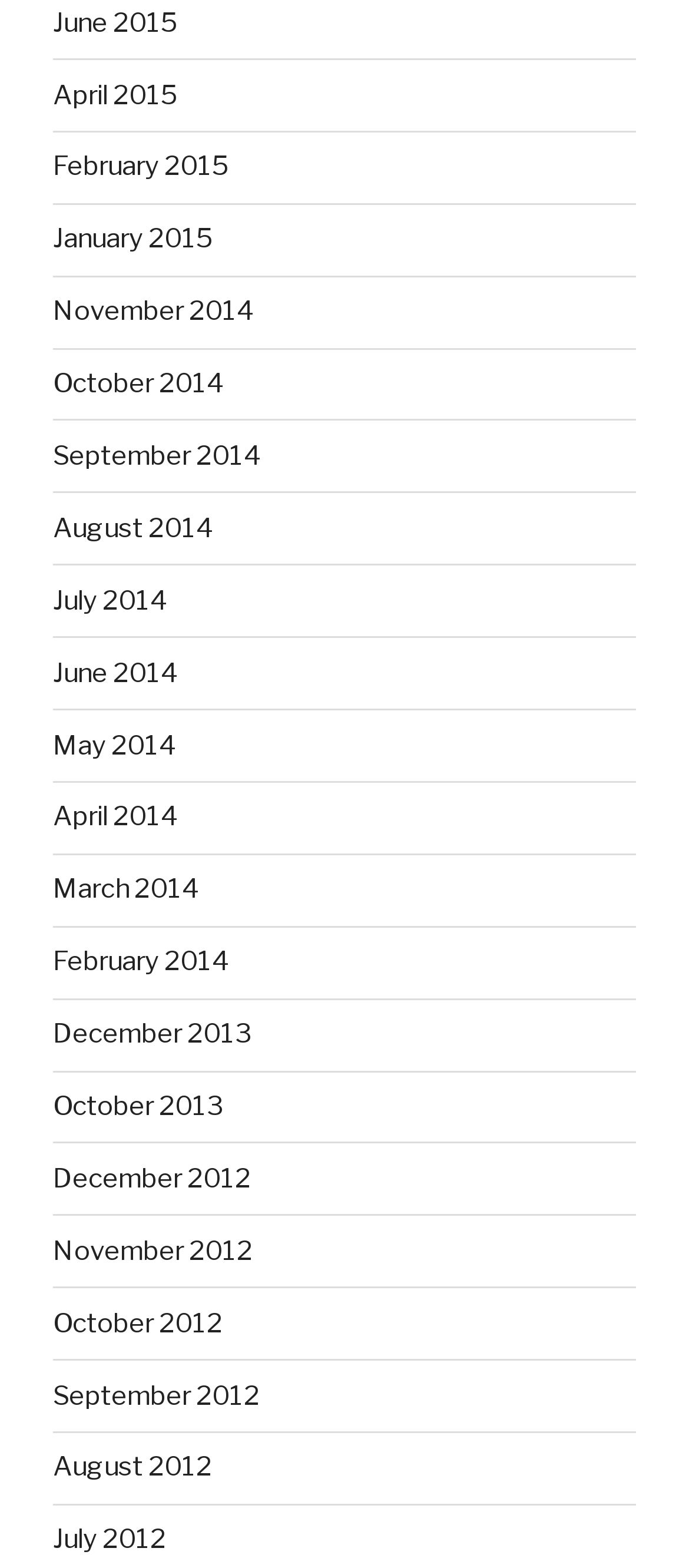Are there any links available for the month of March?
Give a one-word or short-phrase answer derived from the screenshot.

Yes